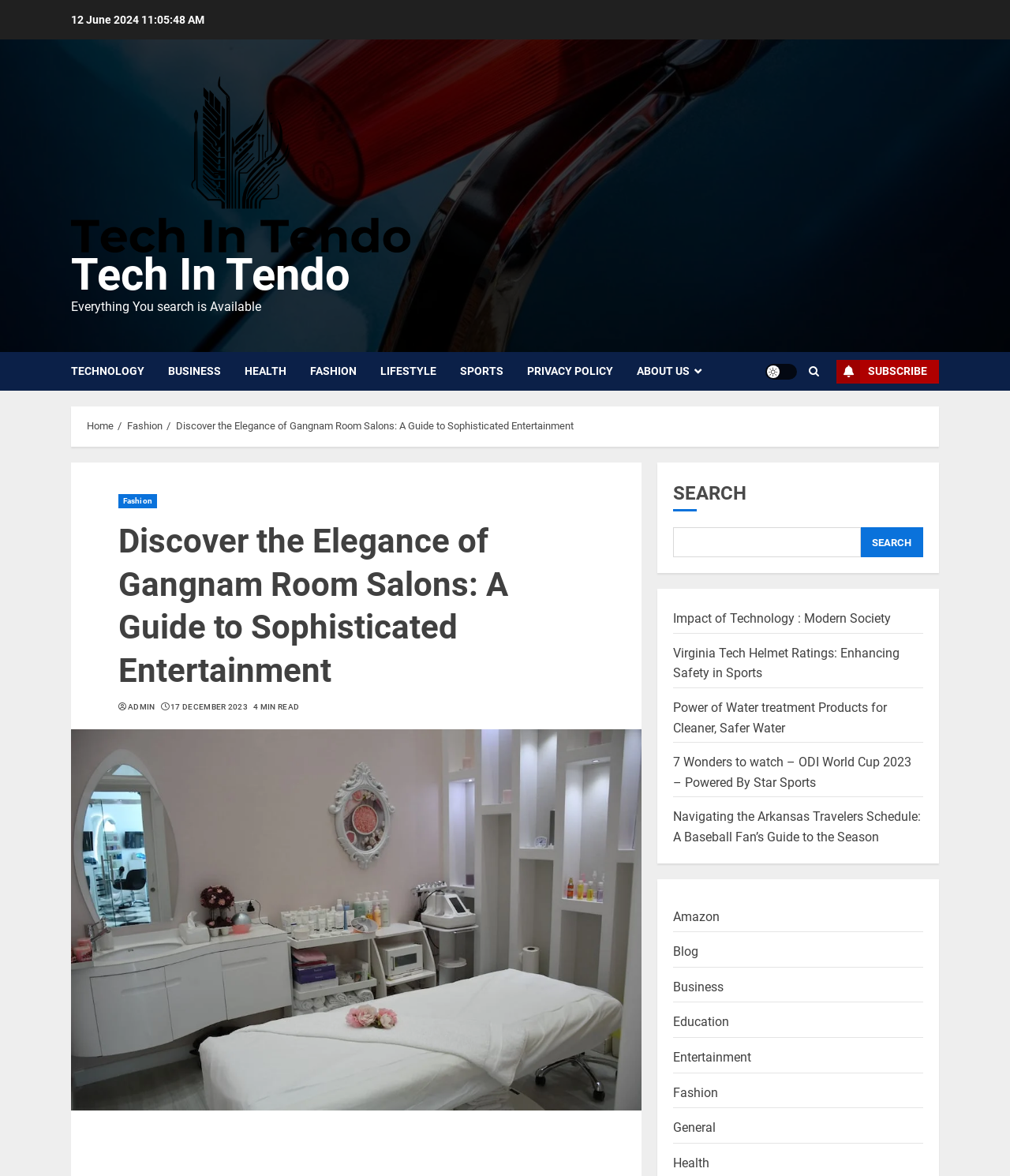Provide a single word or phrase to answer the given question: 
What is the name of the website?

Tech In Tendo